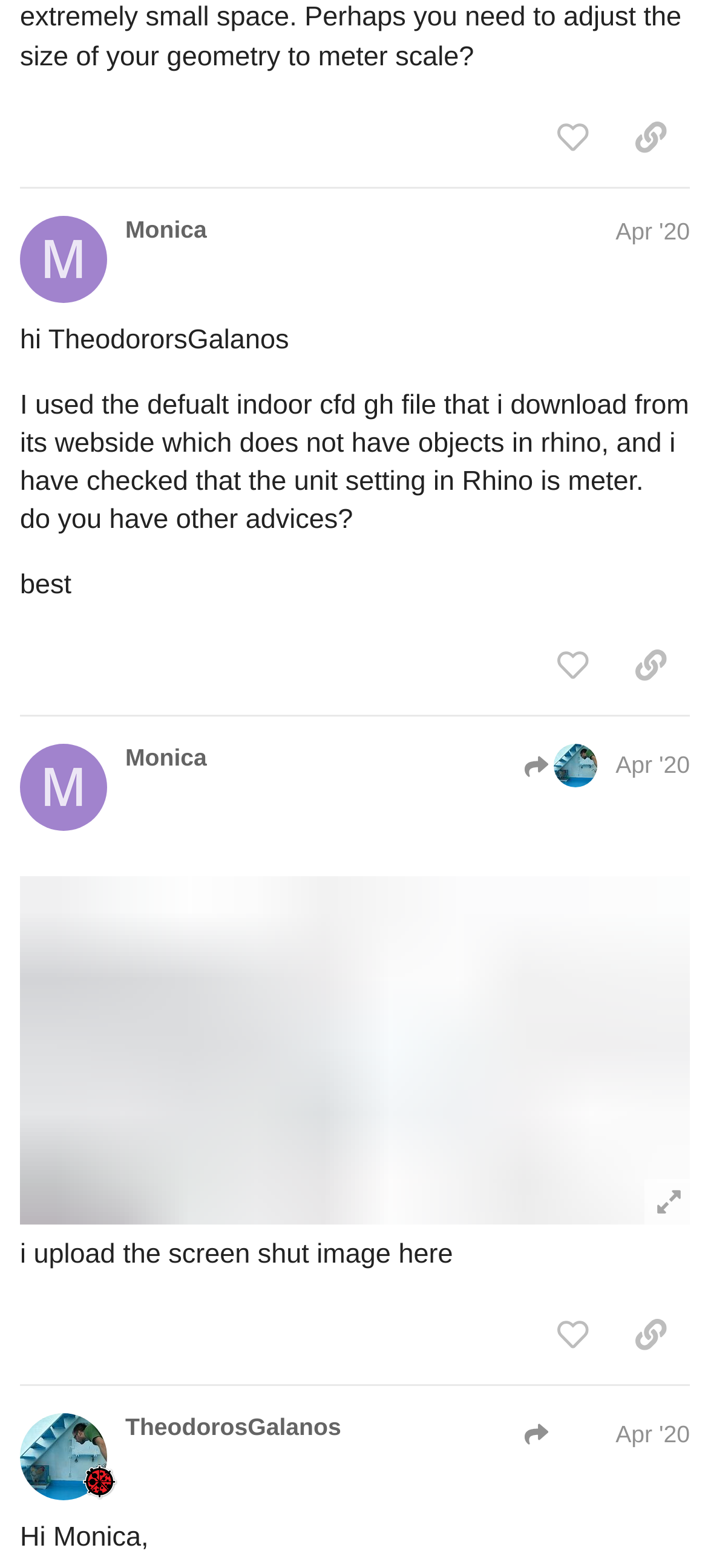Review the image closely and give a comprehensive answer to the question: What is the date of the second post?

I looked at the second region labeled 'post #8 by @Monica' and found the generic text 'Apr 28, 2020 8:17 am' which indicates the date of the second post.